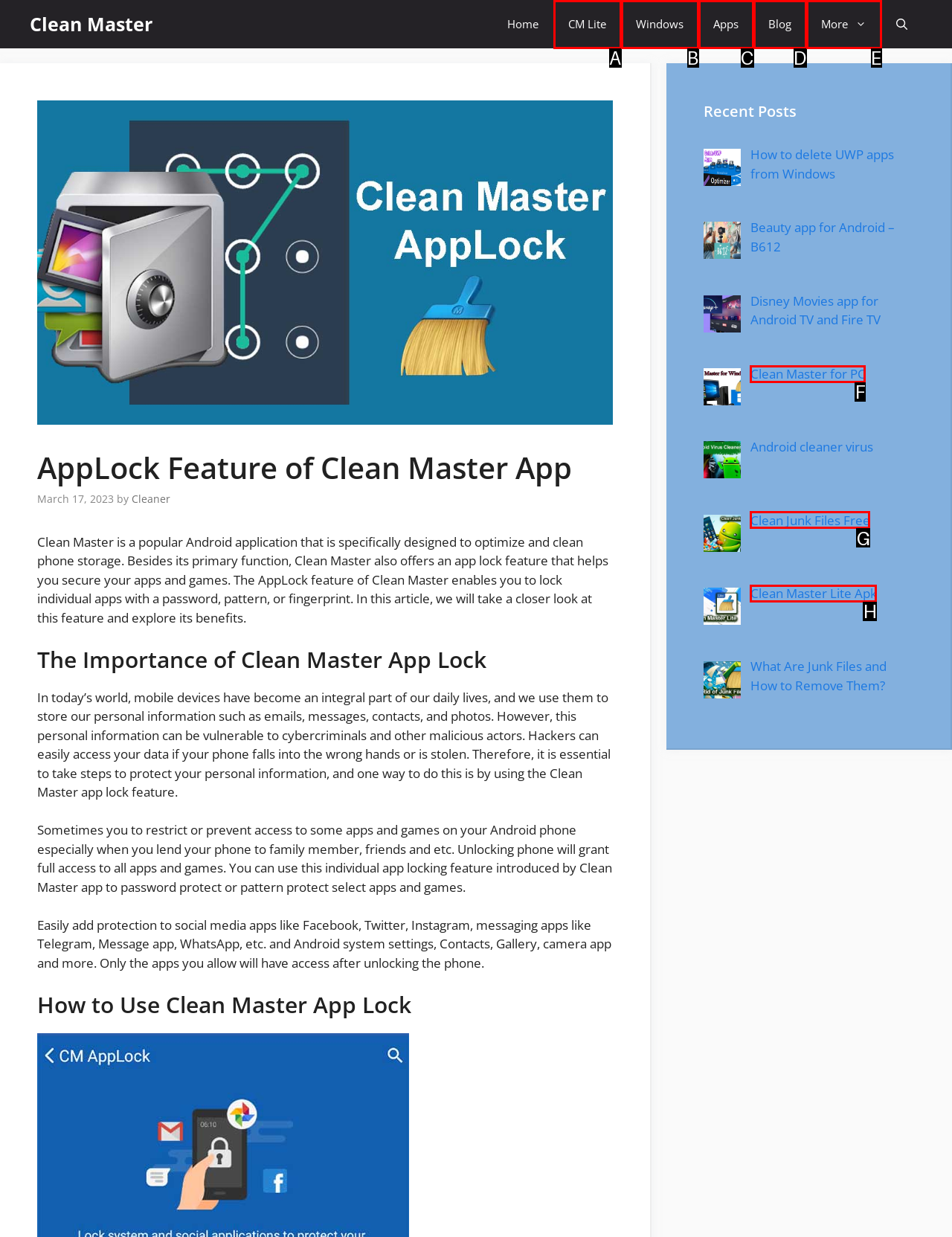Identify which HTML element matches the description: Apps
Provide your answer in the form of the letter of the correct option from the listed choices.

C